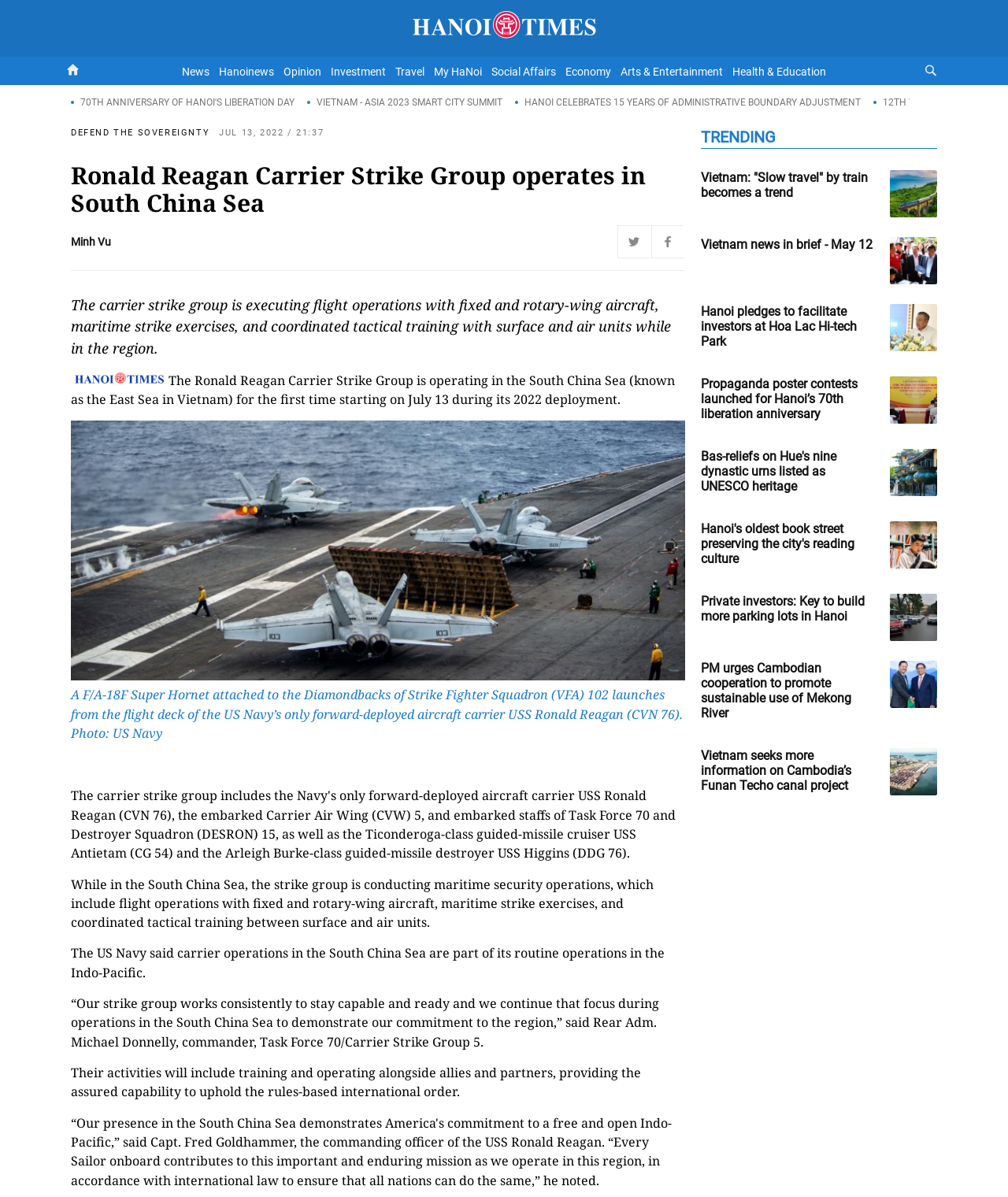Identify the bounding box coordinates for the element you need to click to achieve the following task: "Click on the 'Business' link". Provide the bounding box coordinates as four float numbers between 0 and 1, in the form [left, top, right, bottom].

None